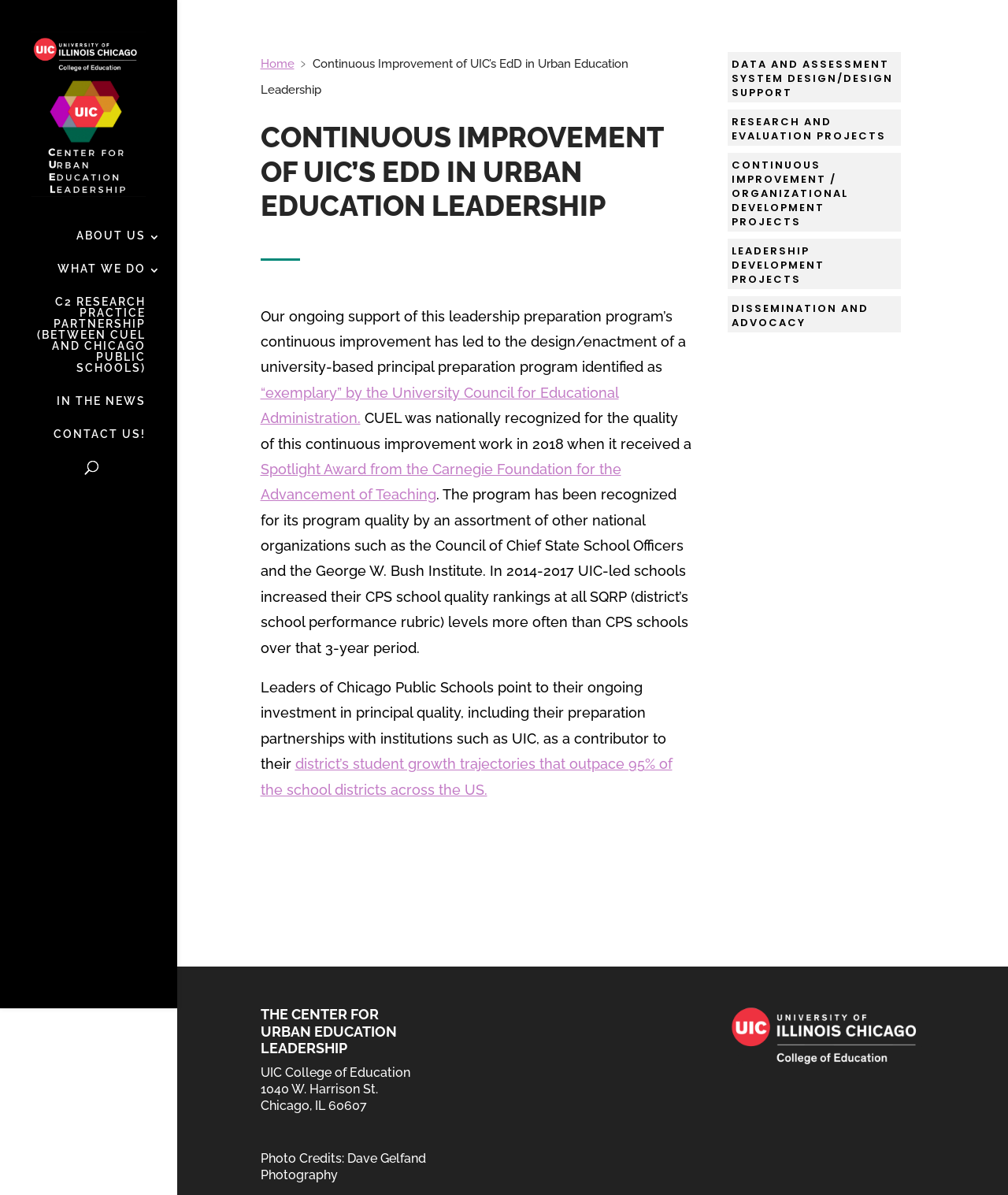What is the purpose of the search box?
Use the image to answer the question with a single word or phrase.

To search for content